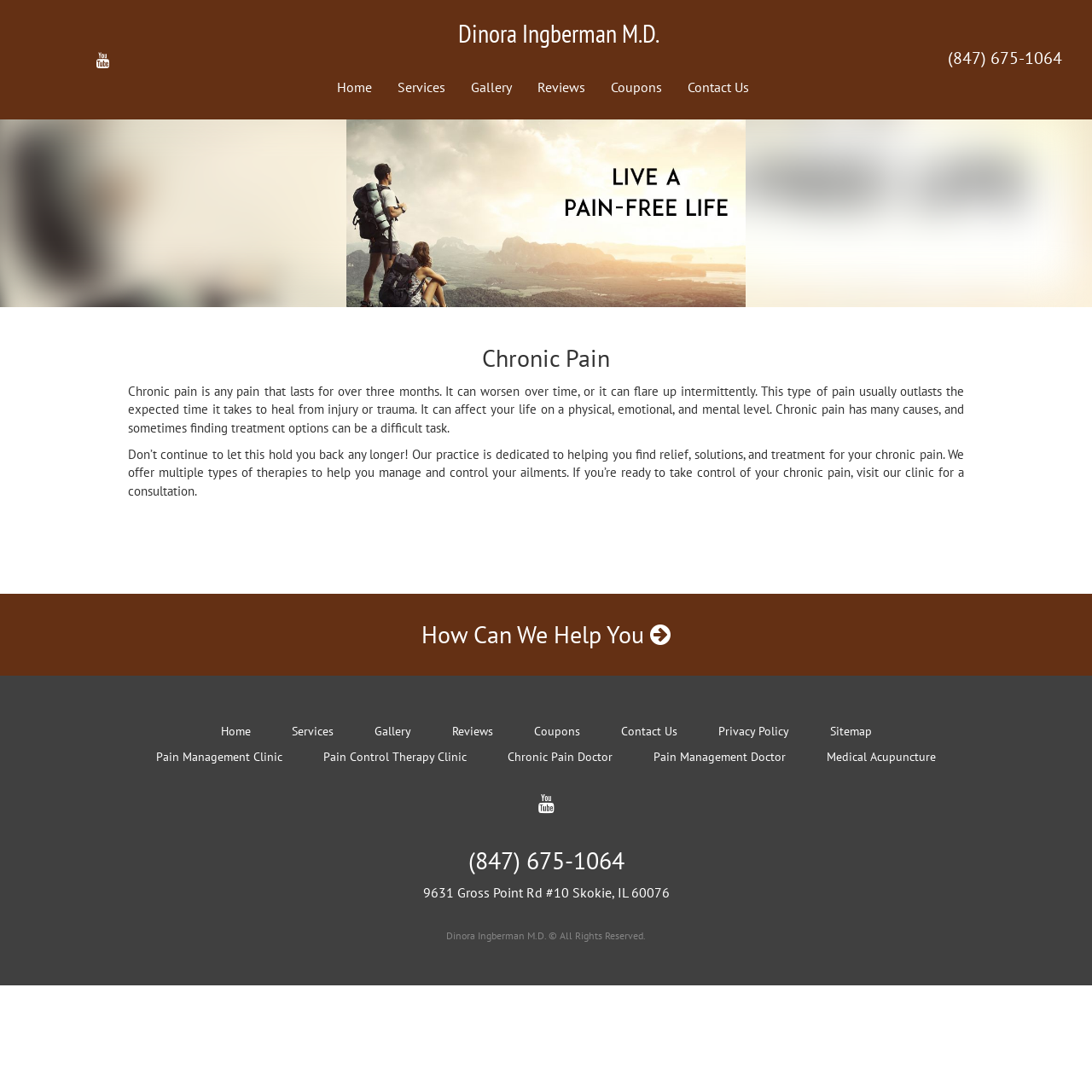Using the description "Pain Management Clinic", locate and provide the bounding box of the UI element.

[0.143, 0.686, 0.259, 0.7]